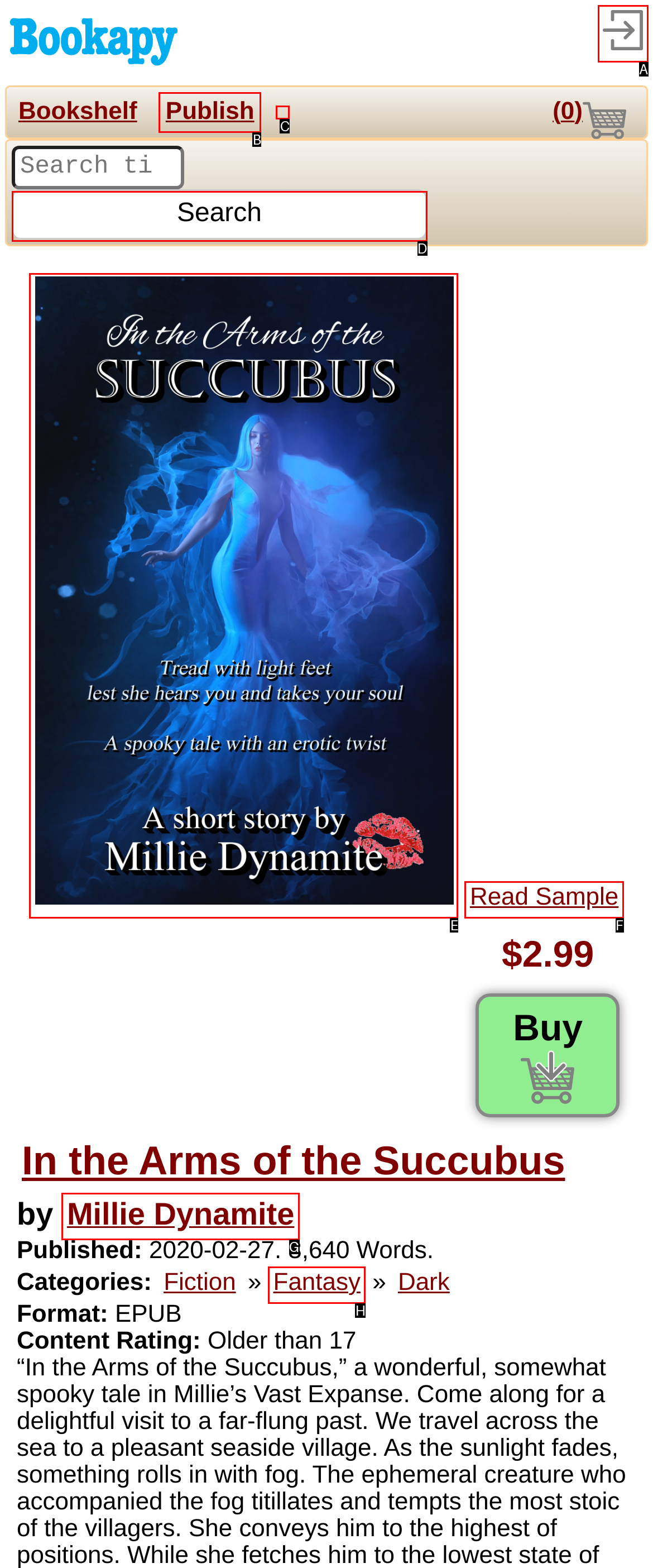Select the letter from the given choices that aligns best with the description: parent_node: Bookshelf Publish. Reply with the specific letter only.

C